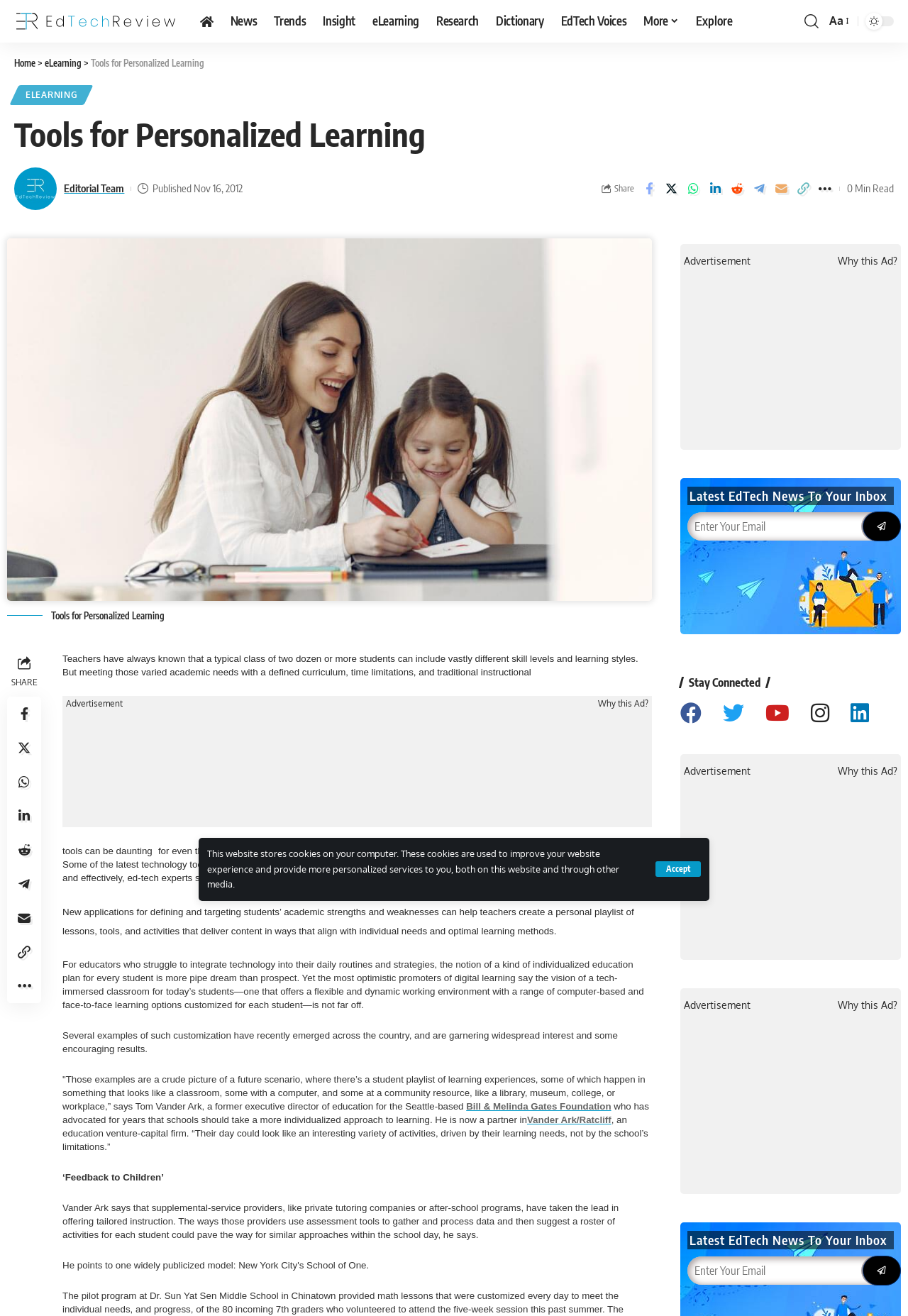Determine the coordinates of the bounding box for the clickable area needed to execute this instruction: "Enter your email".

[0.757, 0.385, 0.984, 0.406]